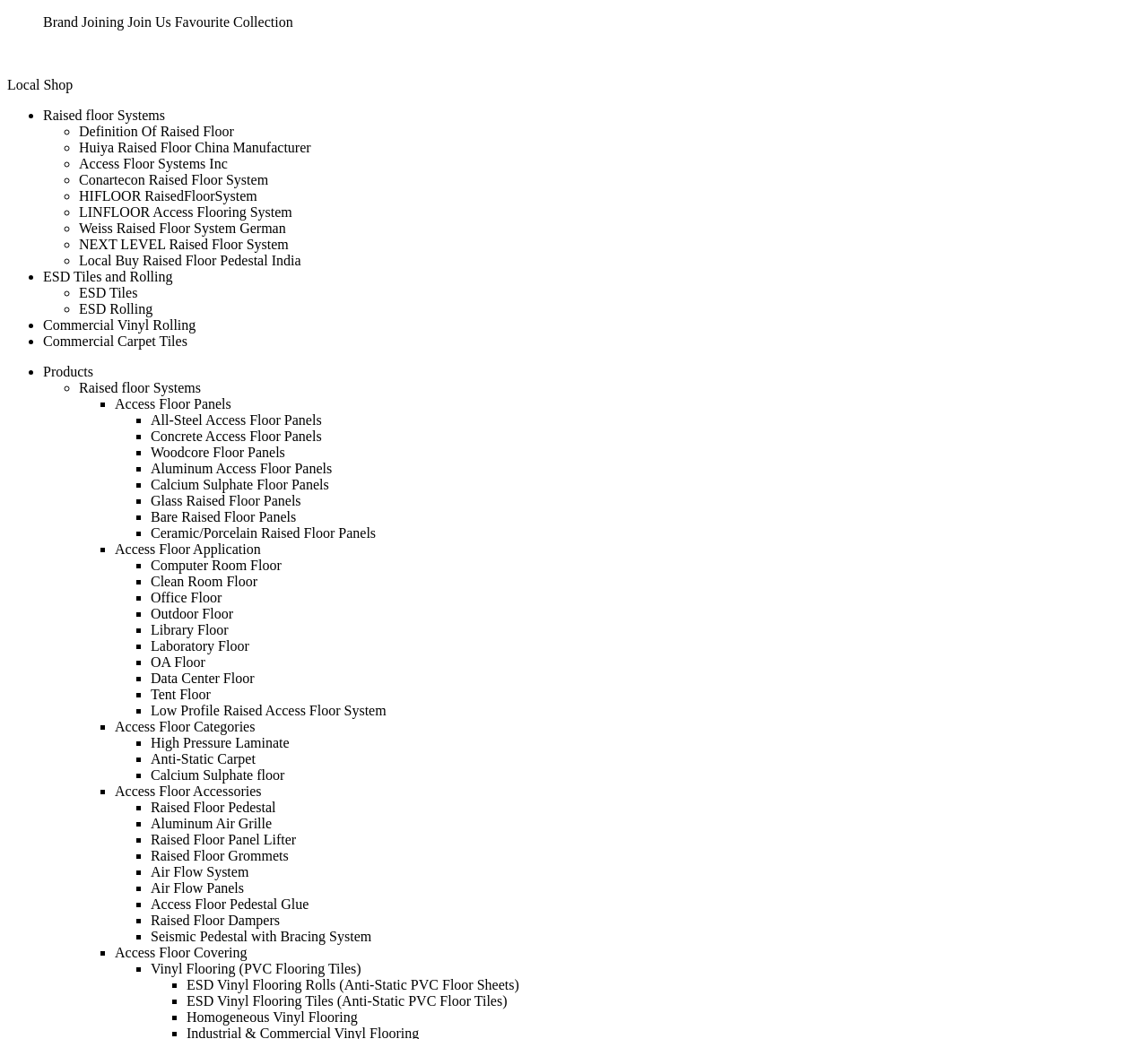Generate a comprehensive description of the contents of the webpage.

The webpage is a supplier's website for homogeneous vinyl sheet flooring and homogeneous PVC flooring tiles. At the top, there are two static text elements, "Brand Joining Join Us" and "Favourite Collection", positioned side by side. Below them, there is a brief introduction to the company, ACCESSFLOORSTORE, which is a floor resource platform that connects customers with small and large quantity floor products from local stores and factories.

On the left side of the page, there is a list of categories, including "Raised floor Systems", "ESD Tiles and Rolling", "Commercial Vinyl Rolling", "Commercial Carpet Tiles", and "Products". Each category has a list marker (•, ◦, or ■) followed by a brief description of the product or service.

The main content of the page is divided into two sections. The first section lists various types of raised floor systems, including those from Huiya, Access Floor Systems Inc, Conartecon, and others. The second section lists different types of access floor panels, including all-steel, concrete, woodcore, aluminum, calcium sulphate, glass, bare, ceramic/porcelain, and others. Each type of panel has a brief description.

The page also mentions various applications of access floors, including computer rooms, clean rooms, offices, outdoor spaces, libraries, laboratories, OA floors, data centers, and tents.